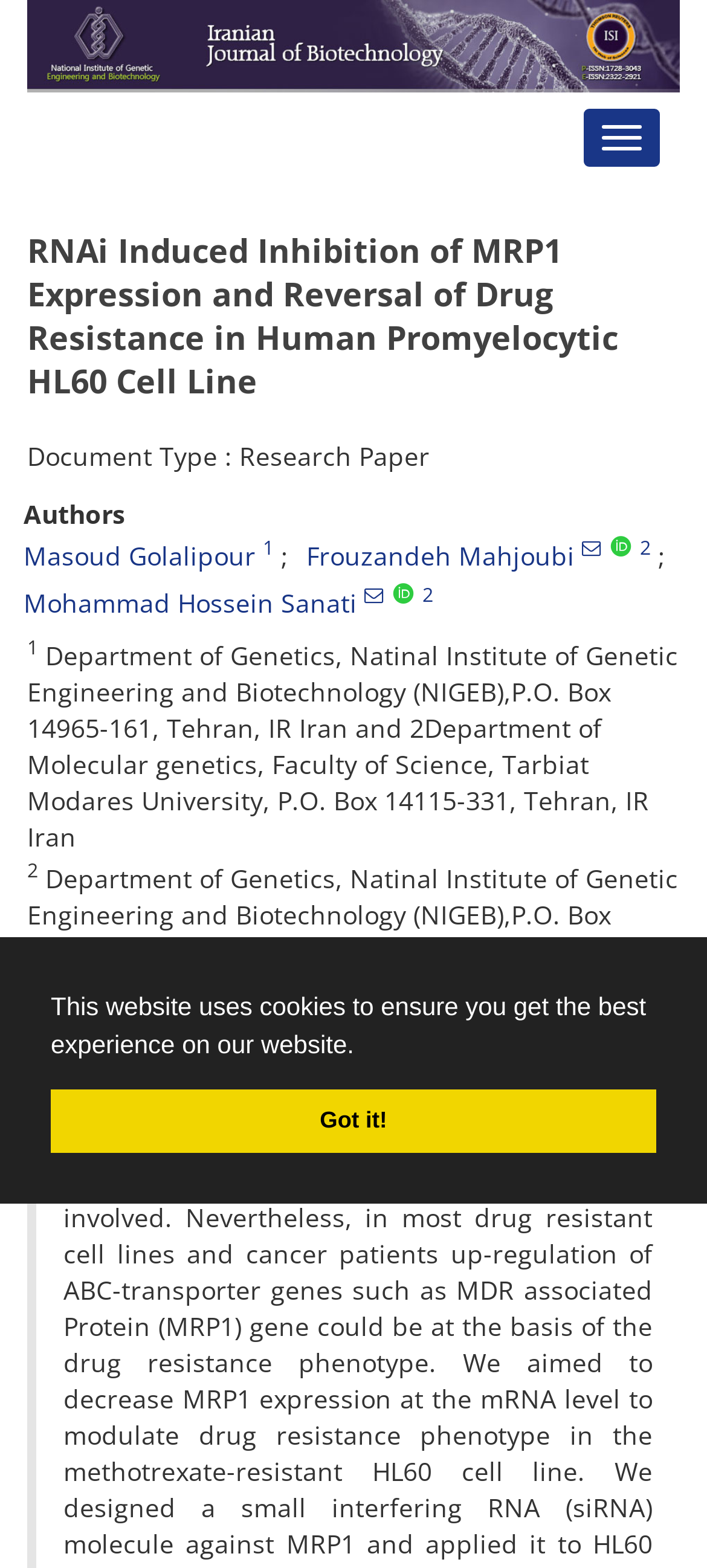What is the document type of this research paper?
Respond with a short answer, either a single word or a phrase, based on the image.

Research Paper